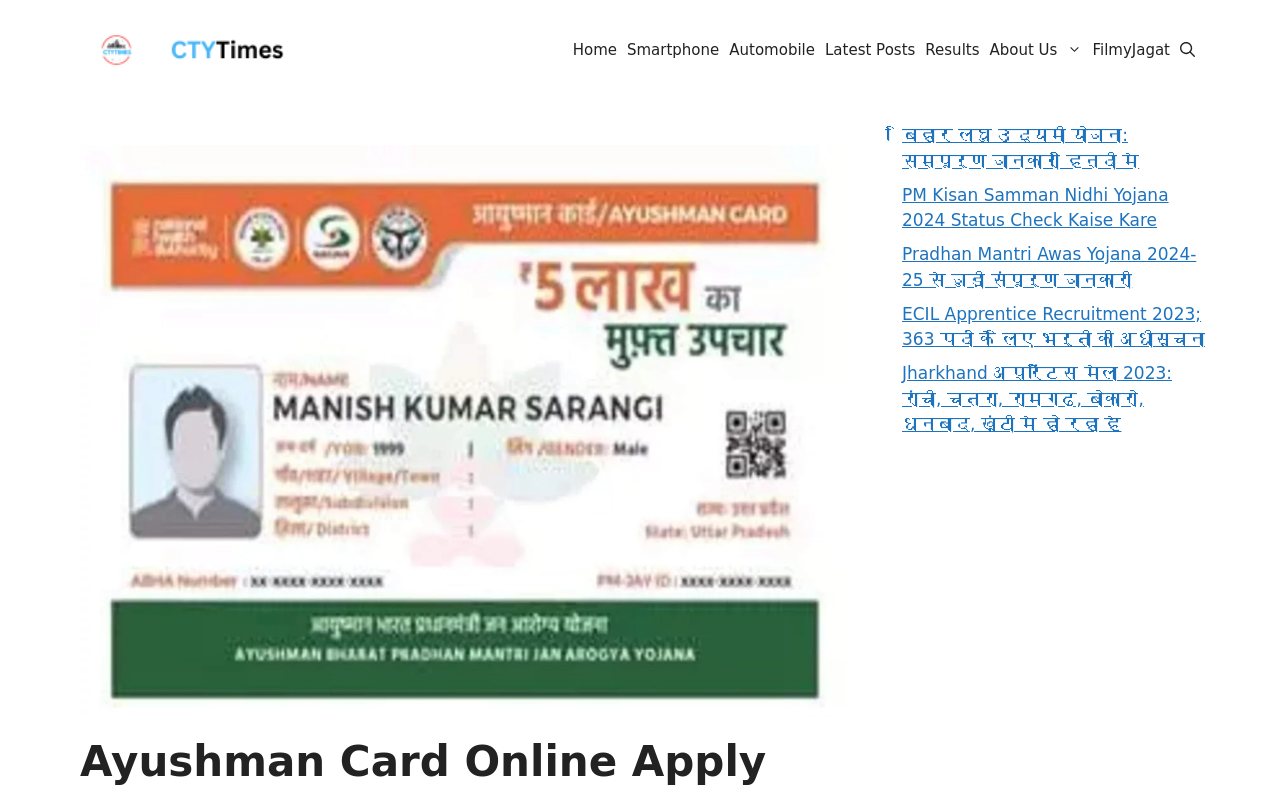Construct a comprehensive caption that outlines the webpage's structure and content.

The webpage is about Ayushman Card online application, a health card providing free medical care up to Rs 5 lac for weak and underprivileged families under PMJAY. 

At the top, there is a banner with the site's name. Below the banner, there is a navigation menu with 8 links: Home, Smartphone, Automobile, Latest Posts, Results, About Us, and FilmyJagat. To the right of the navigation menu, there is a search button. 

On the left side of the page, there is a large image of an Ayushman card, taking up most of the vertical space. 

On the right side of the page, there are 5 links to various articles, including information about Bihar's small entrepreneur scheme, PM Kisan Samman Nidhi Yojana, Pradhan Mantri Awas Yojana, ECIL Apprentice Recruitment, and Jharkhand Apprentice Mela. These links are stacked vertically, with the first link starting from the top right corner of the page.